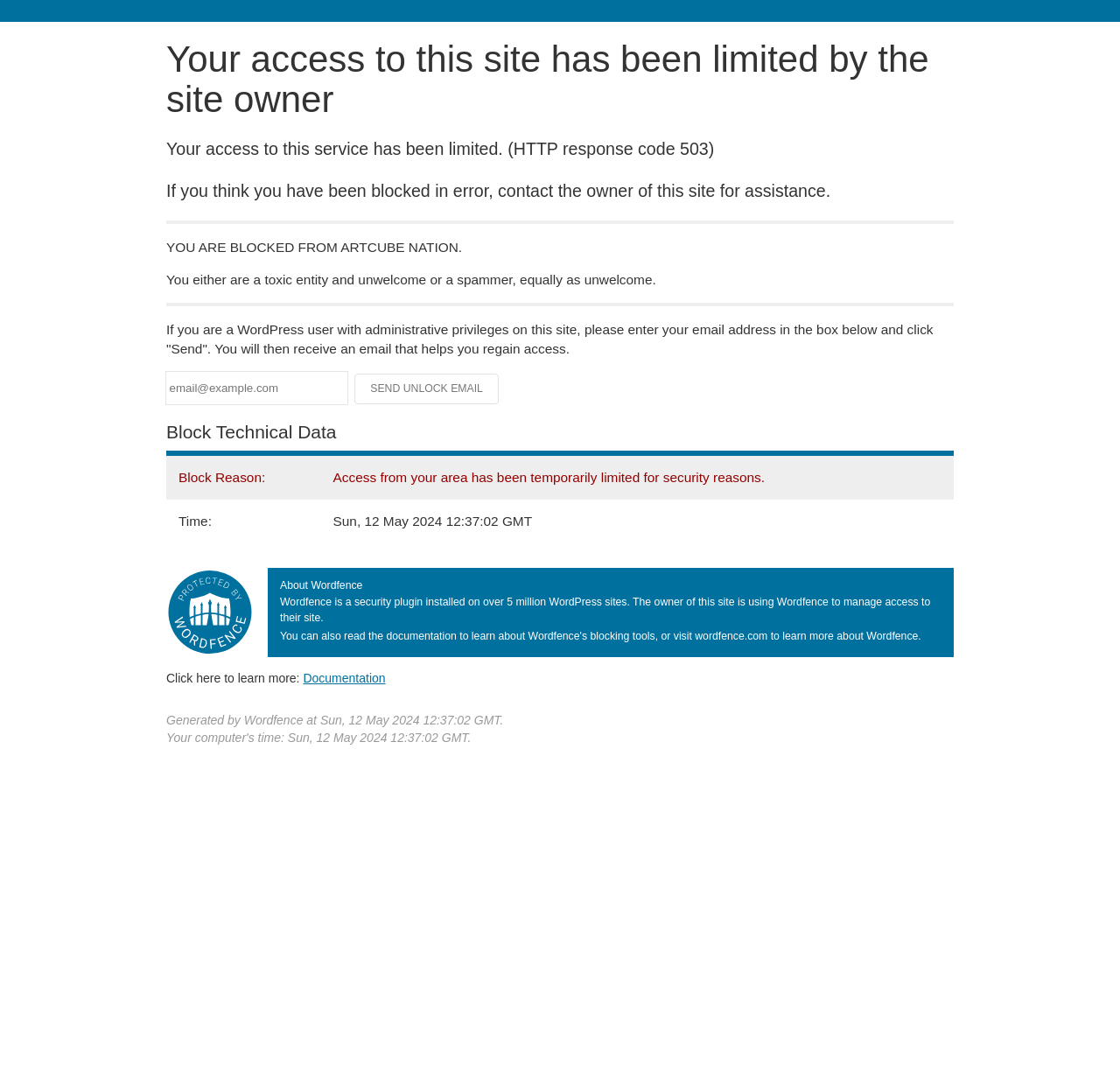Please determine the bounding box coordinates for the UI element described as: "Documentation".

[0.271, 0.614, 0.344, 0.627]